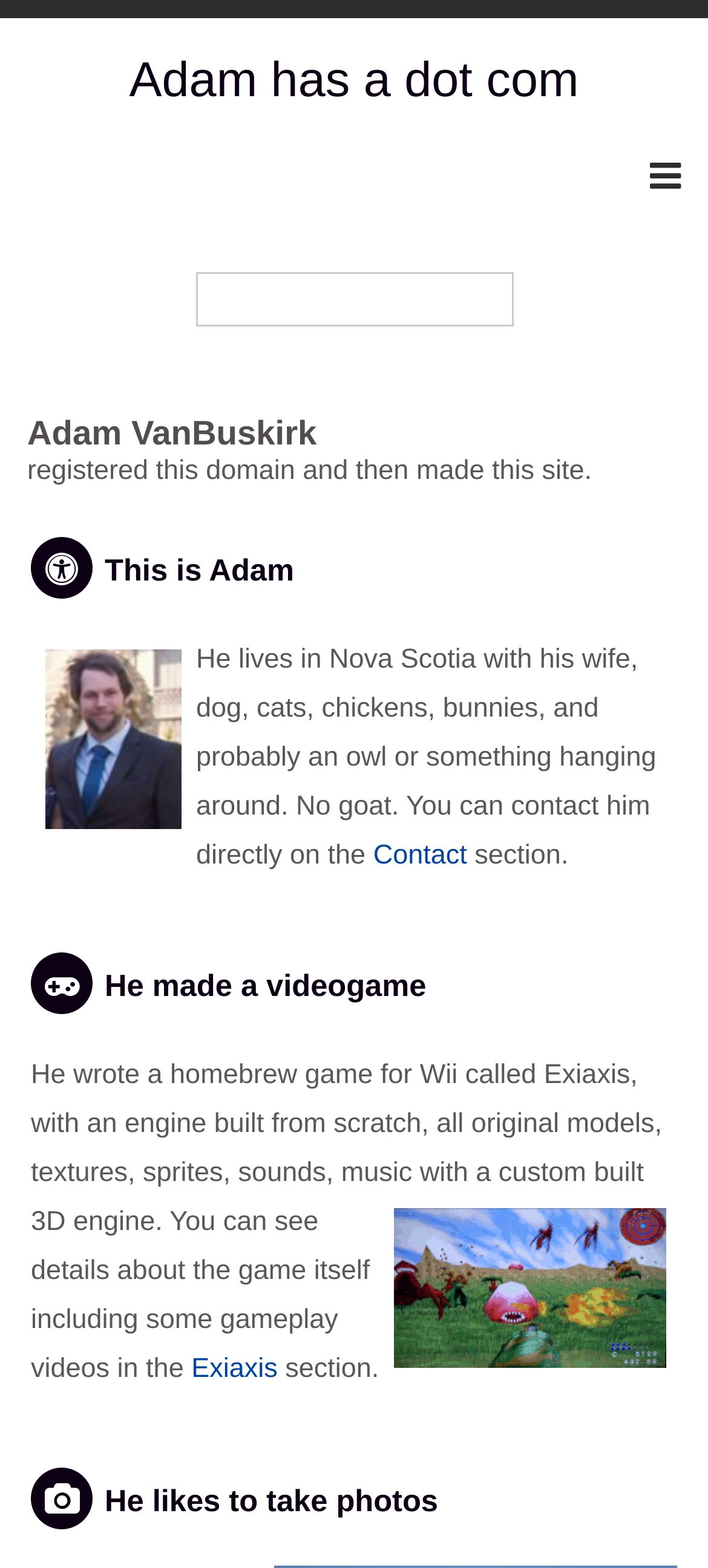Bounding box coordinates are specified in the format (top-left x, top-left y, bottom-right x, bottom-right y). All values are floating point numbers bounded between 0 and 1. Please provide the bounding box coordinate of the region this sentence describes: Exiaxis

[0.27, 0.863, 0.392, 0.882]